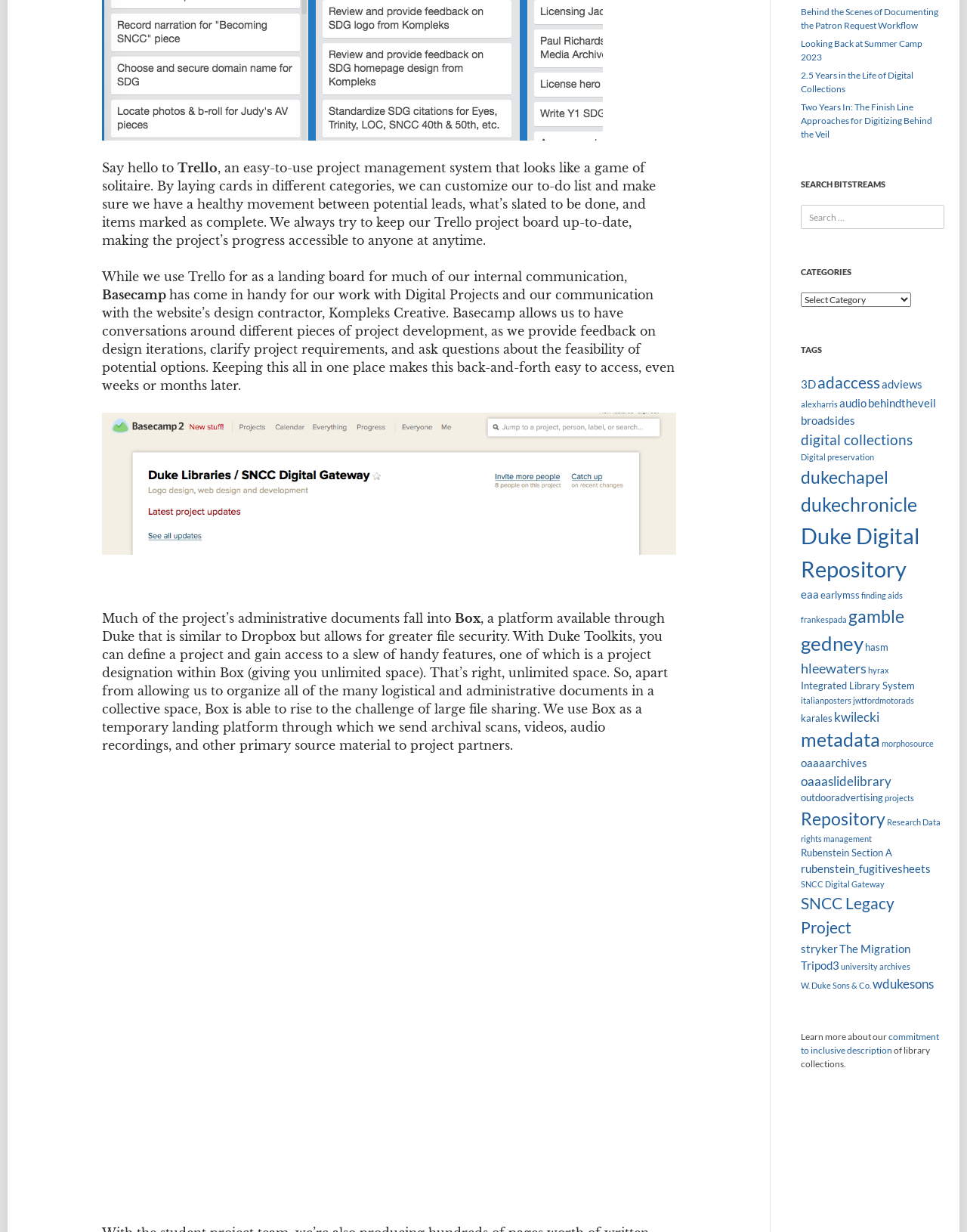From the details in the image, provide a thorough response to the question: What is the name of the design contractor mentioned?

The text mentions 'our communication with the website’s design contractor, Kompleks Creative.' which indicates that Kompleks Creative is the design contractor.